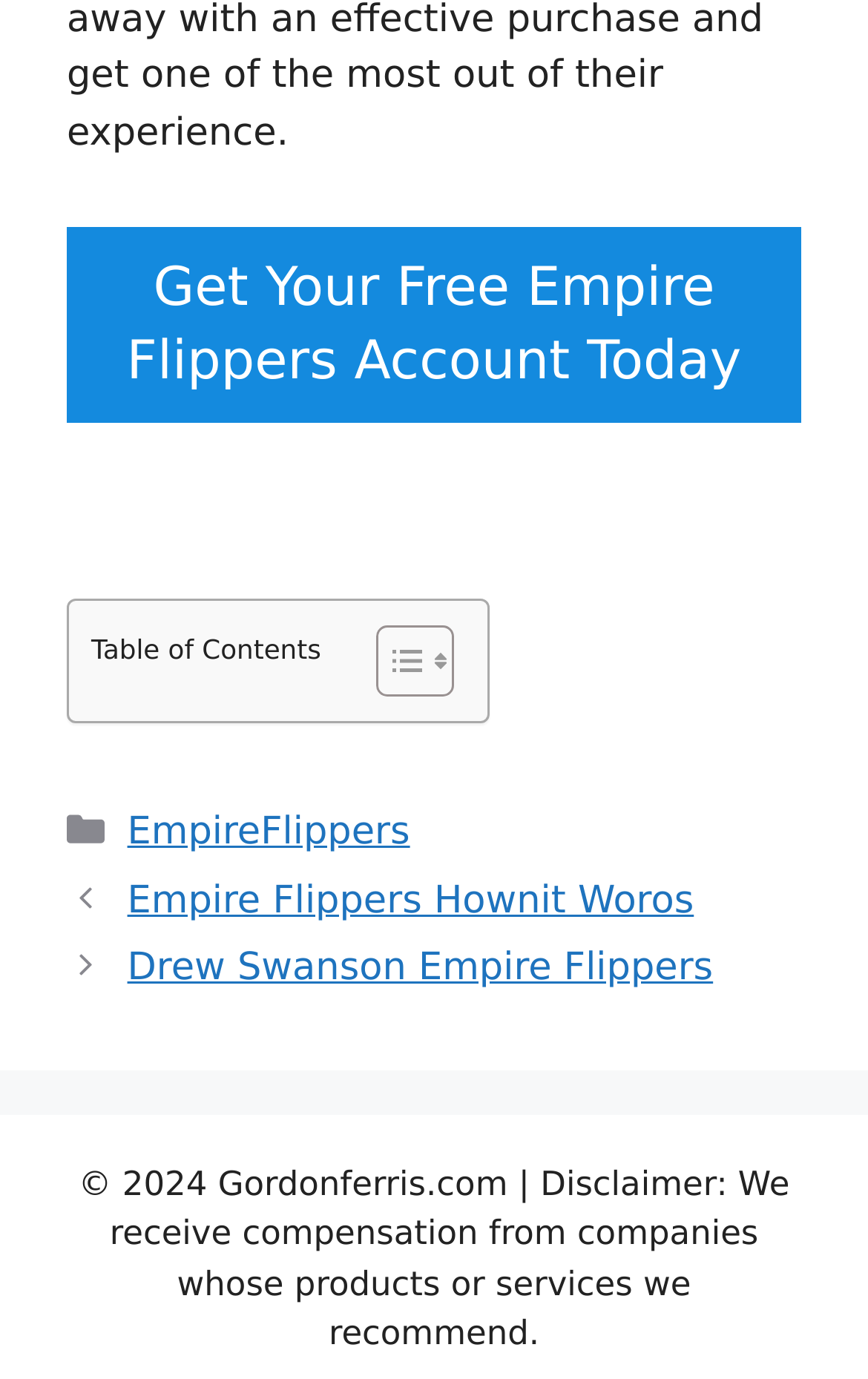Please give a succinct answer using a single word or phrase:
What is the title of the table?

Table of Contents